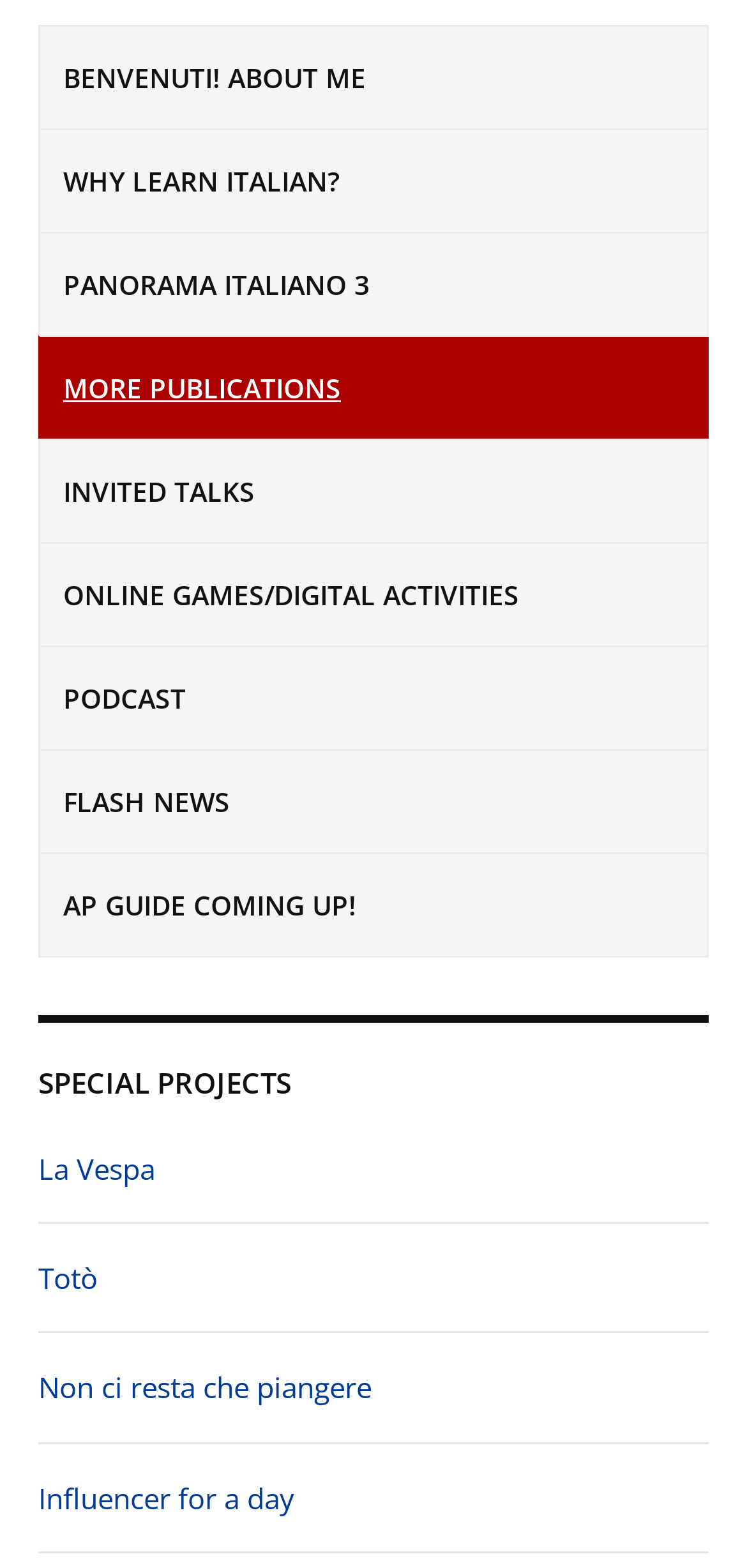What is the first link on the webpage?
Give a one-word or short-phrase answer derived from the screenshot.

BENVENUTI! ABOUT ME